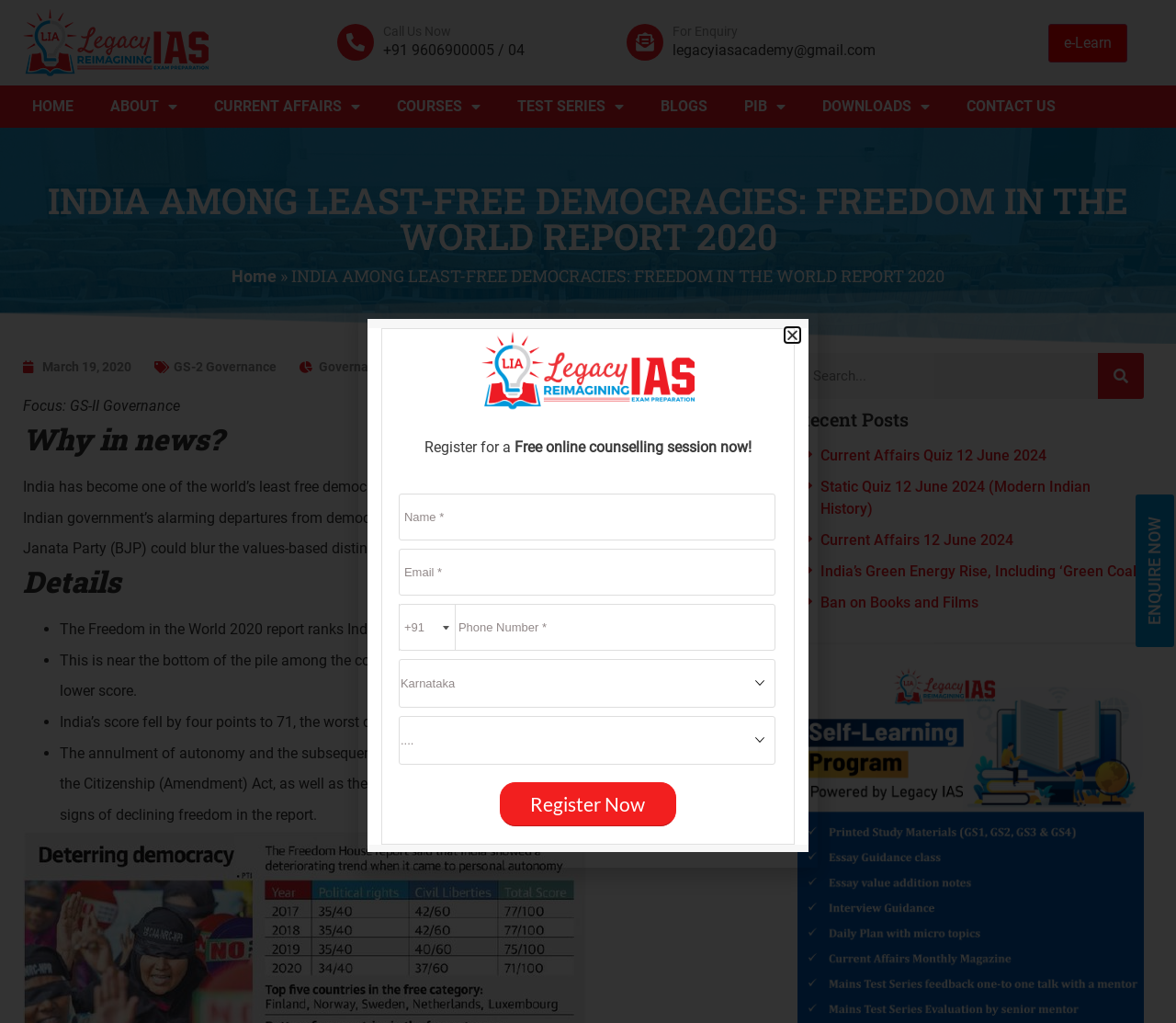Locate the bounding box coordinates of the element I should click to achieve the following instruction: "Search for something".

[0.678, 0.345, 0.934, 0.39]